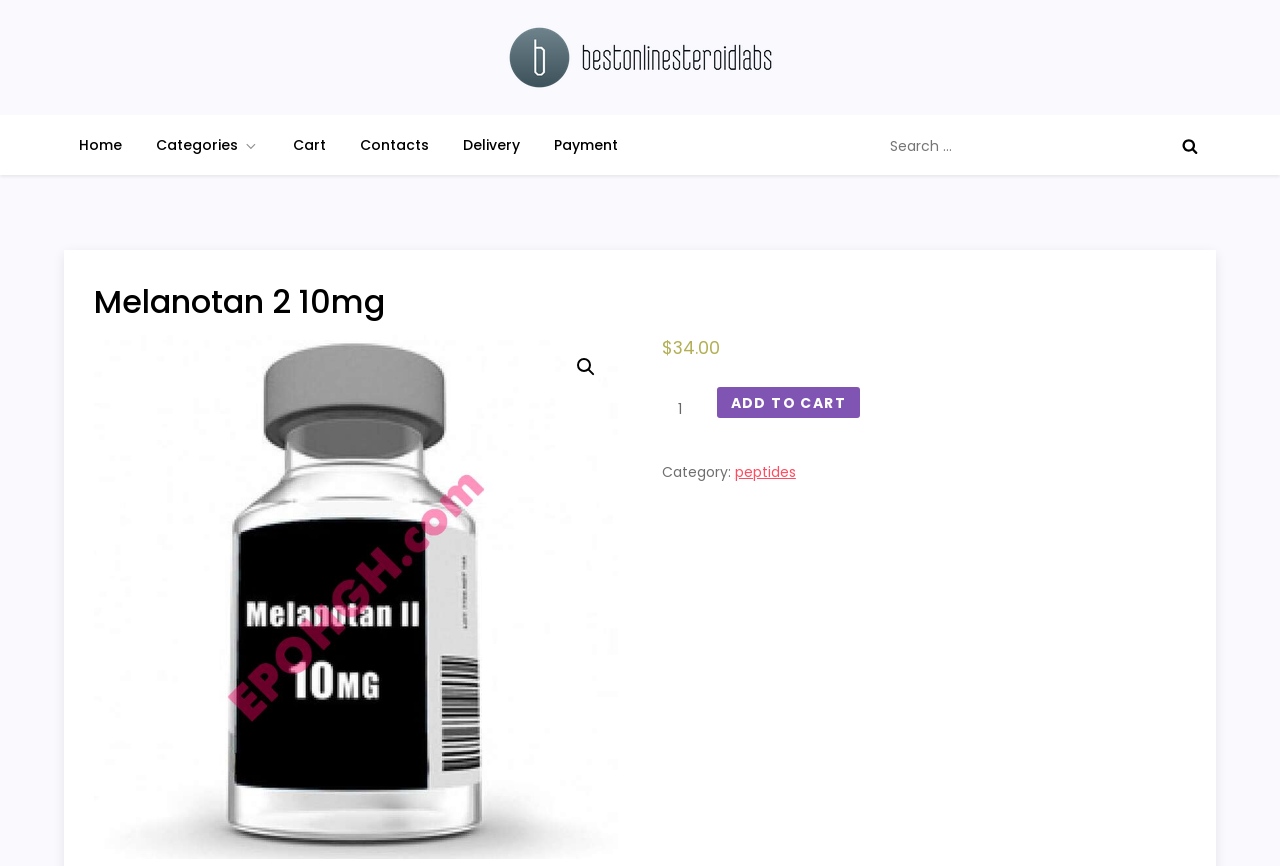Identify the bounding box coordinates for the UI element described as follows: parent_node: Search for: value="Search". Use the format (top-left x, top-left y, bottom-right x, bottom-right y) and ensure all values are floating point numbers between 0 and 1.

[0.909, 0.134, 0.95, 0.203]